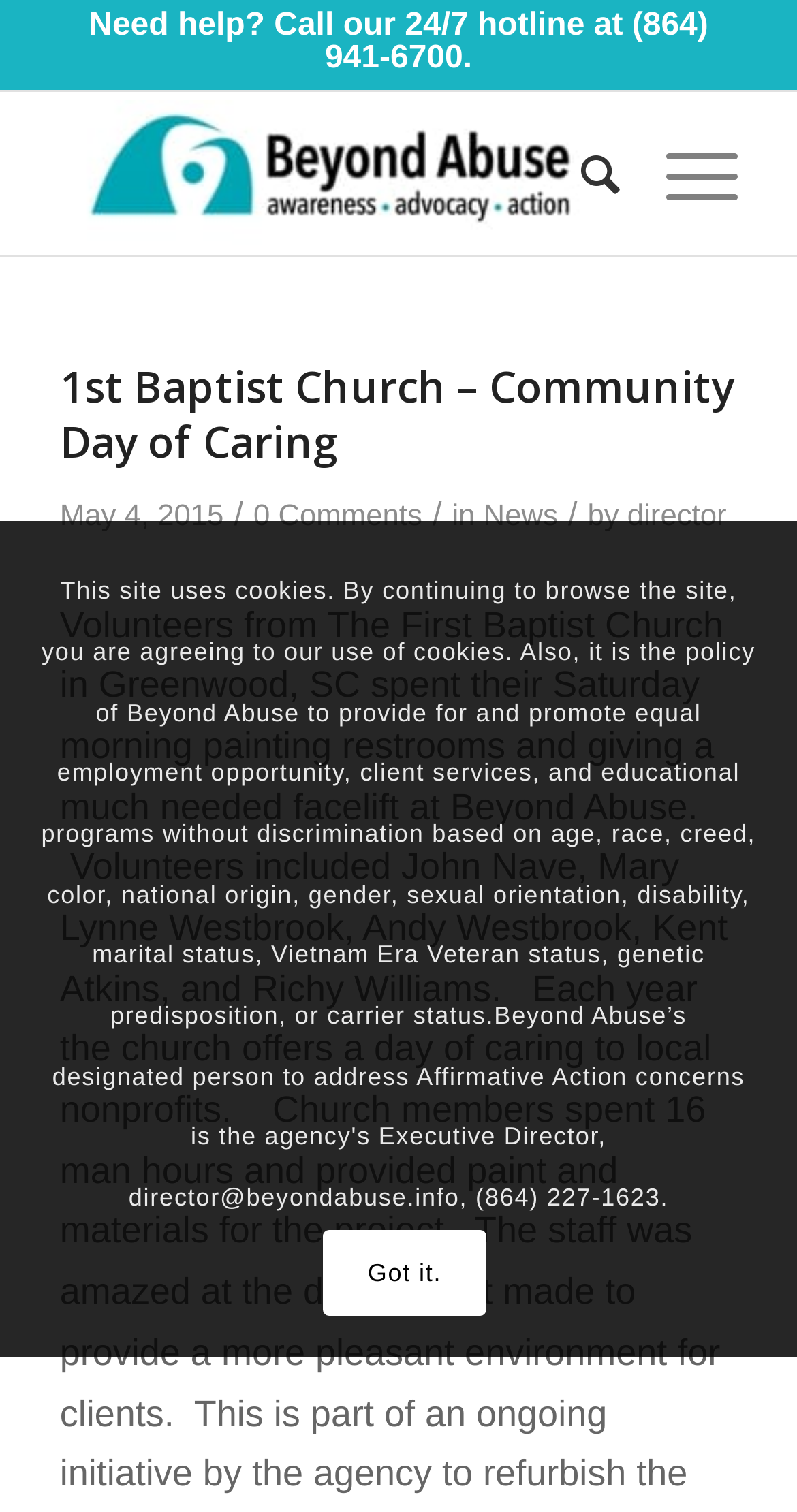Please provide a brief answer to the following inquiry using a single word or phrase:
Who is the author of the article mentioned on the webpage?

director